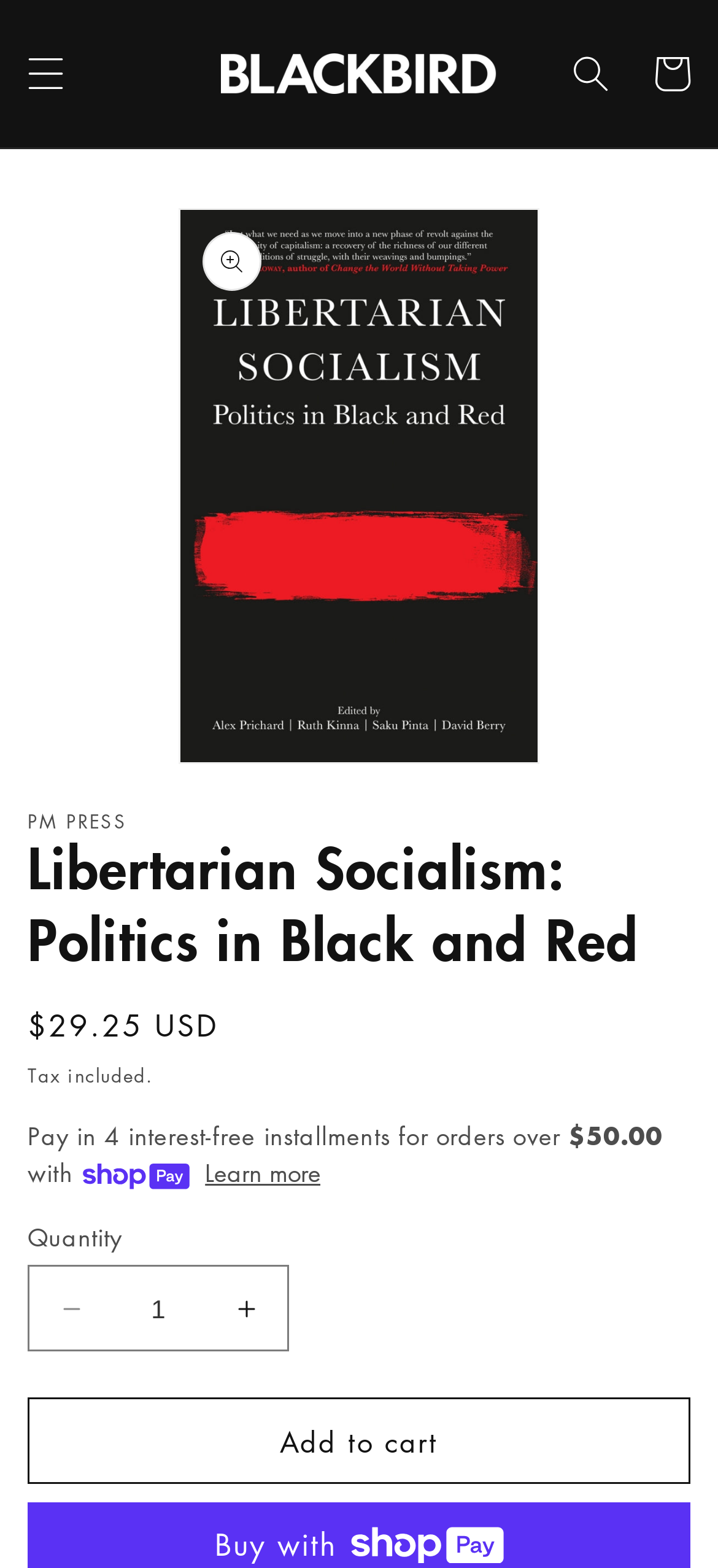Determine the bounding box for the UI element that matches this description: "aria-label="Menu"".

[0.008, 0.021, 0.121, 0.073]